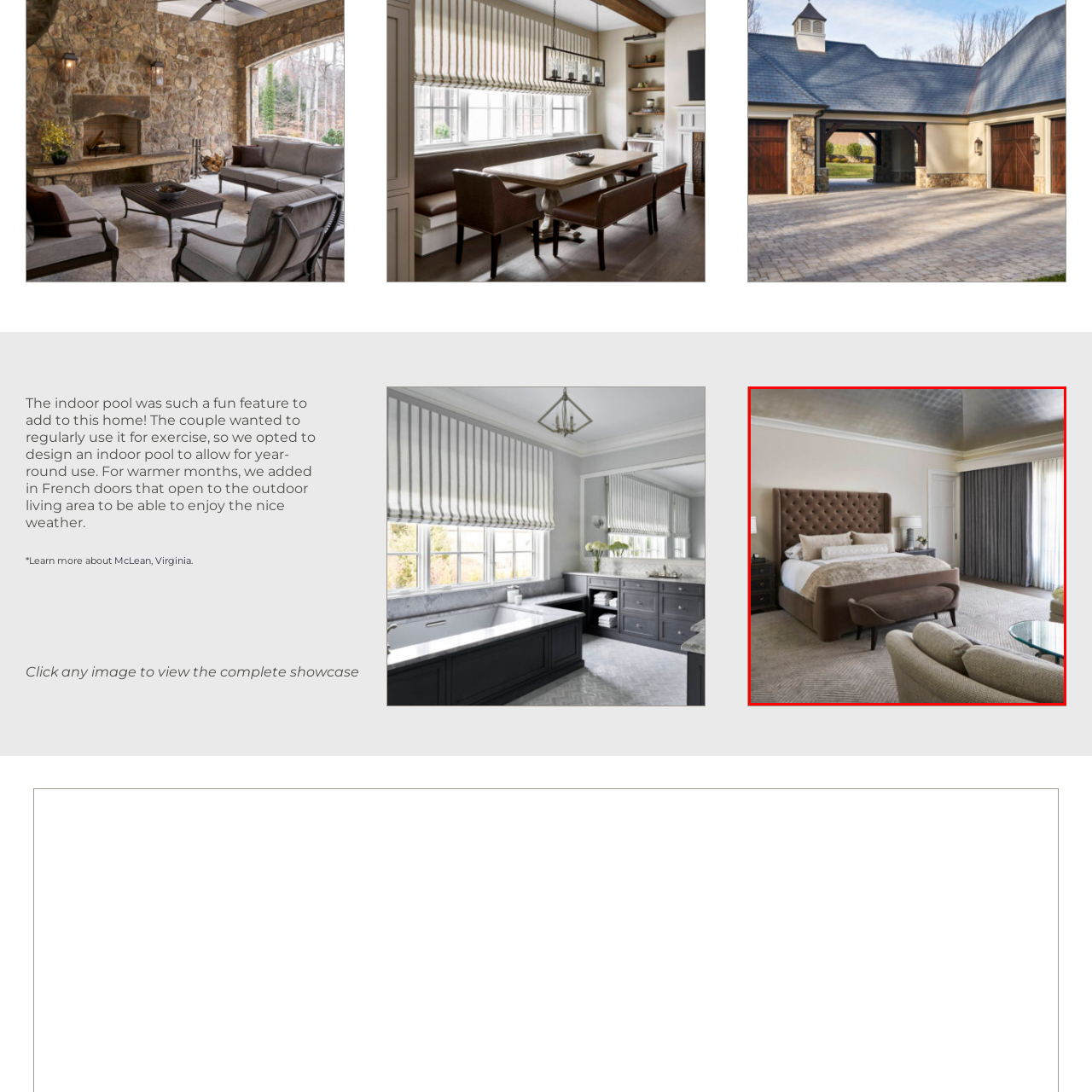Carefully analyze the image within the red boundary and describe it extensively.

This elegantly designed bedroom showcases a luxurious aesthetic with its plush furnishings and sophisticated color palette. The centerpiece is a lavish king-size bed, adorned with soft pillows and a cozy blanket, complemented by a tufted headboard that exudes elegance. Flanking the bed are stylish nightstands, each topped with tasteful lamps that add a warm glow to the space. 

To the side, a chic upholstered bench invites relaxation, while a set of window treatments filters natural light, enhancing the room's serene ambiance. The plush area rug beneath adds texture, and the patterned fabric of the sofa and chairs brings a contemporary touch to the overall decor. This inviting and stylish bedroom design offers both comfort and a refined sense of luxury, ideal for unwinding after a long day or indulging in restful nights.